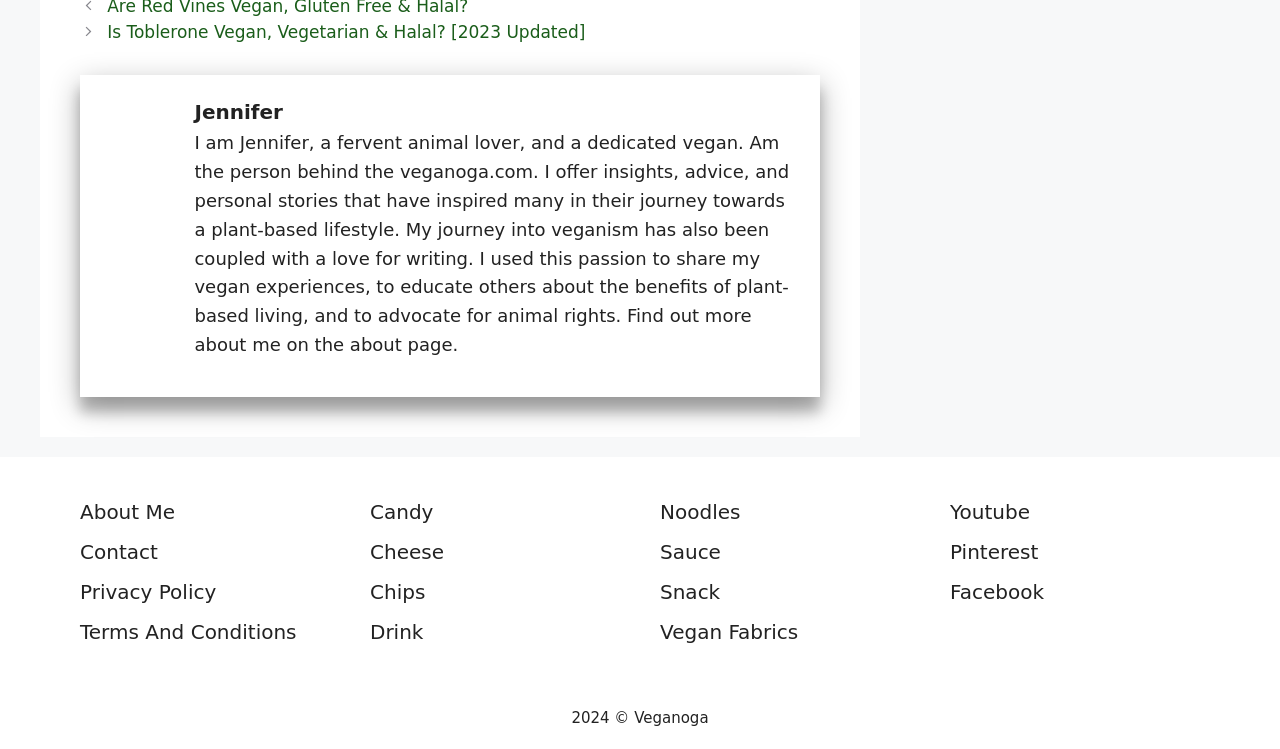Specify the bounding box coordinates of the region I need to click to perform the following instruction: "read about the author". The coordinates must be four float numbers in the range of 0 to 1, i.e., [left, top, right, bottom].

[0.152, 0.13, 0.623, 0.17]